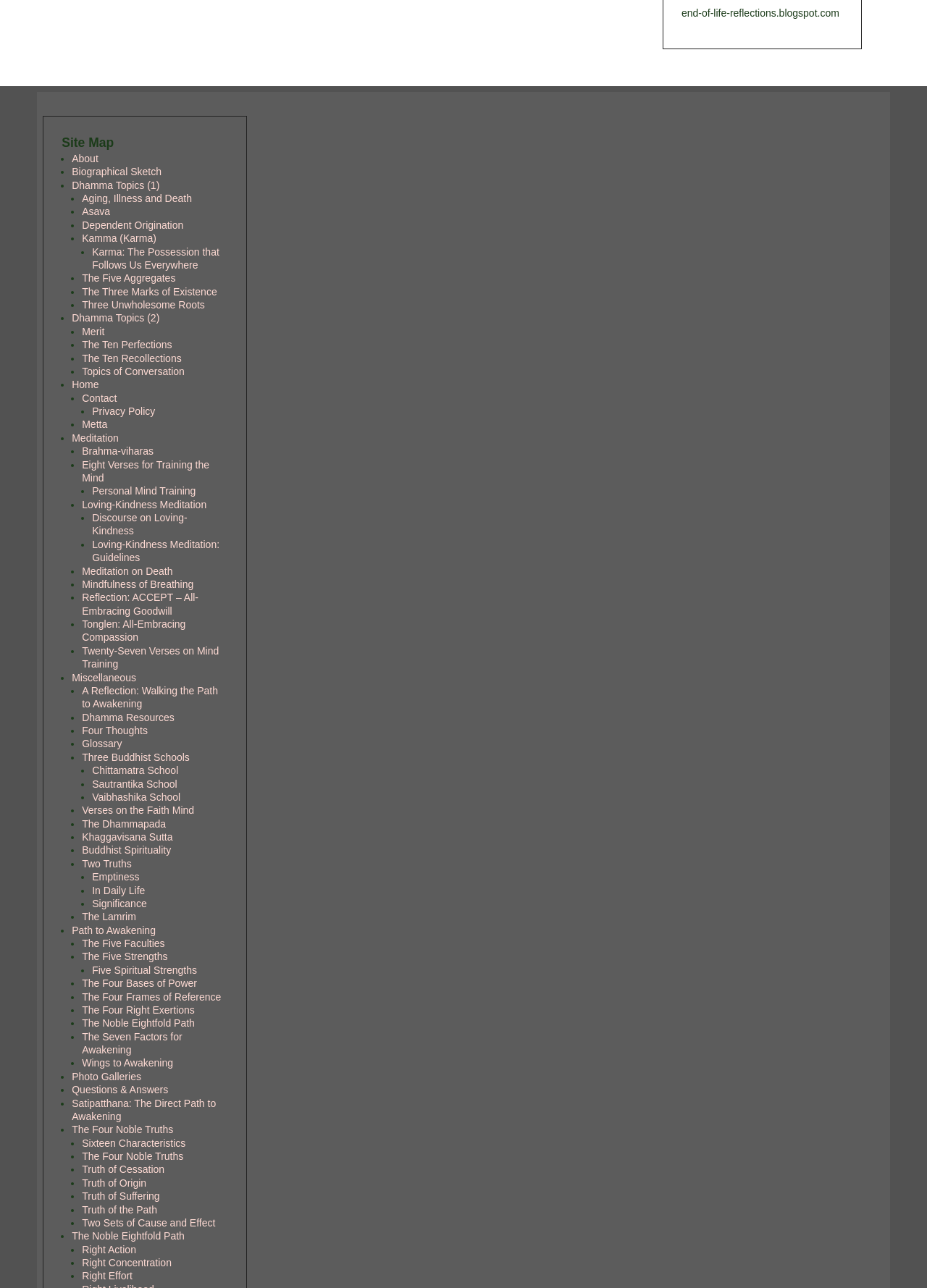Please determine the bounding box coordinates of the element's region to click for the following instruction: "View book details".

None